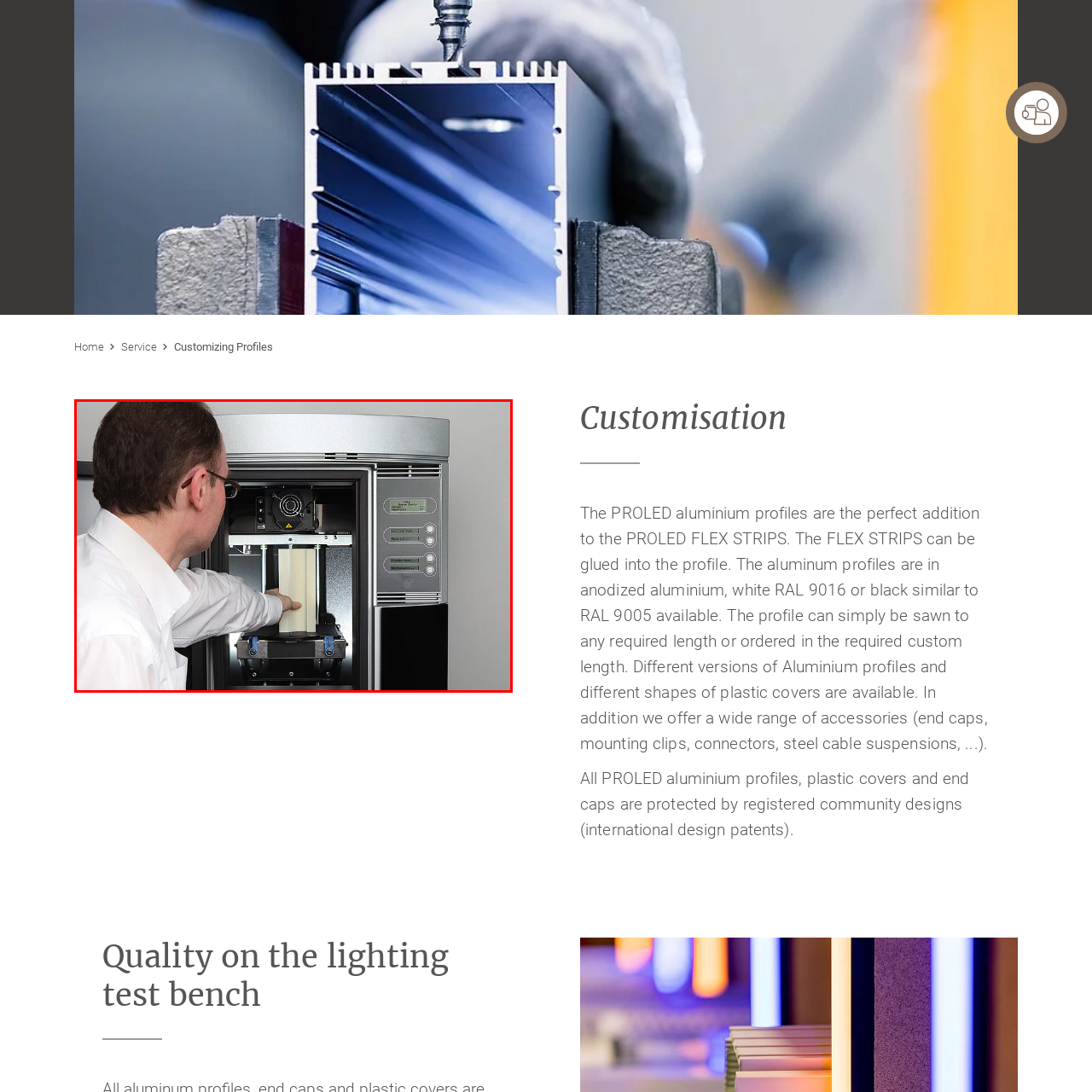Please scrutinize the portion of the image inside the purple boundary and provide an elaborate answer to the question below, relying on the visual elements: 
What is the purpose of the 3D printer?

The 3D printer is designed for precision and is used for creating customized aluminum profiles, which are essential for integrating PROLED FLEX STRIPS, emphasizing quality and innovation in the manufacturing process.